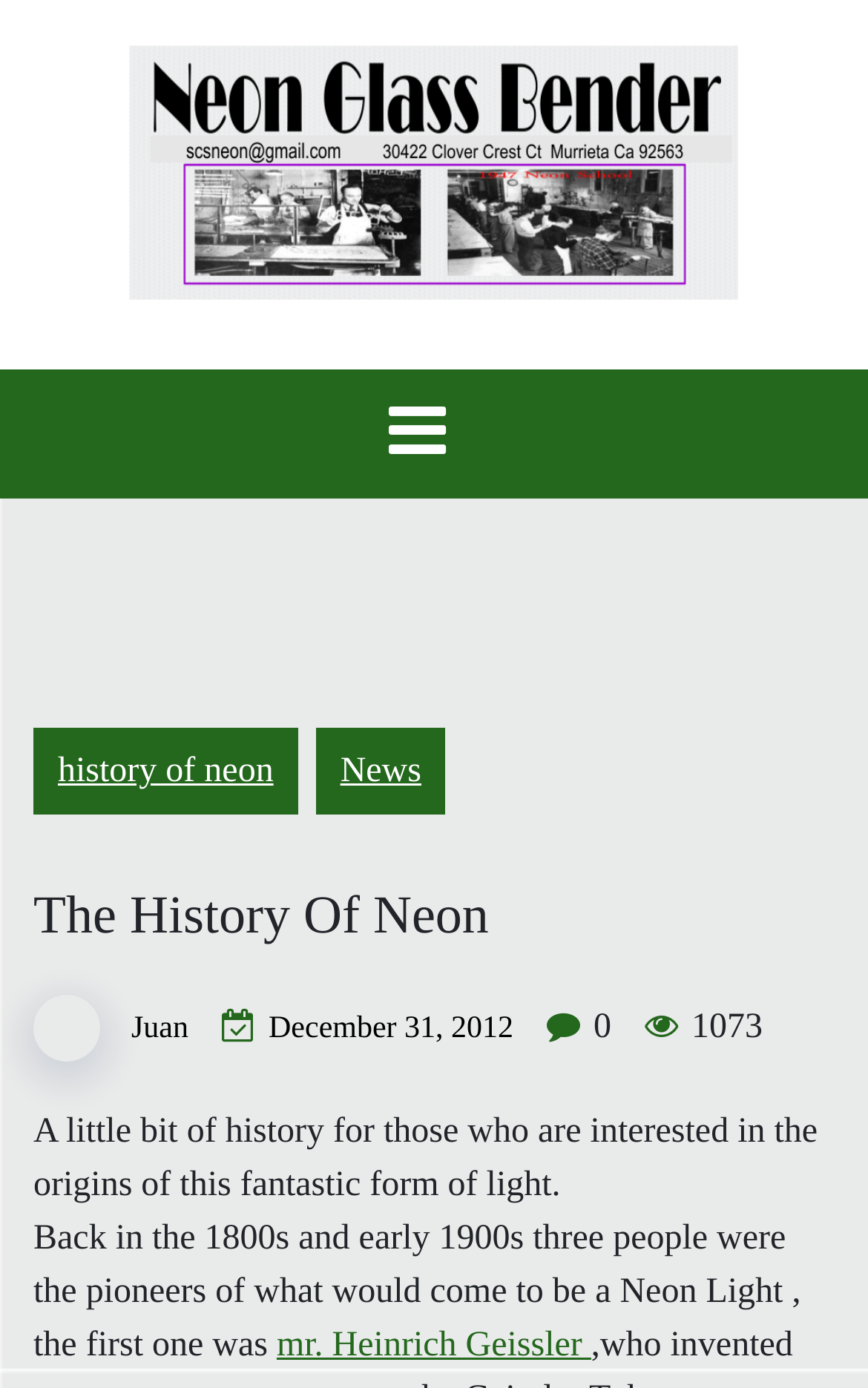What is the date mentioned in the webpage?
Craft a detailed and extensive response to the question.

In the webpage content, I found a link with the text 'December 31, 2012', which appears to be a date mentioned in the context of the history of neon light.